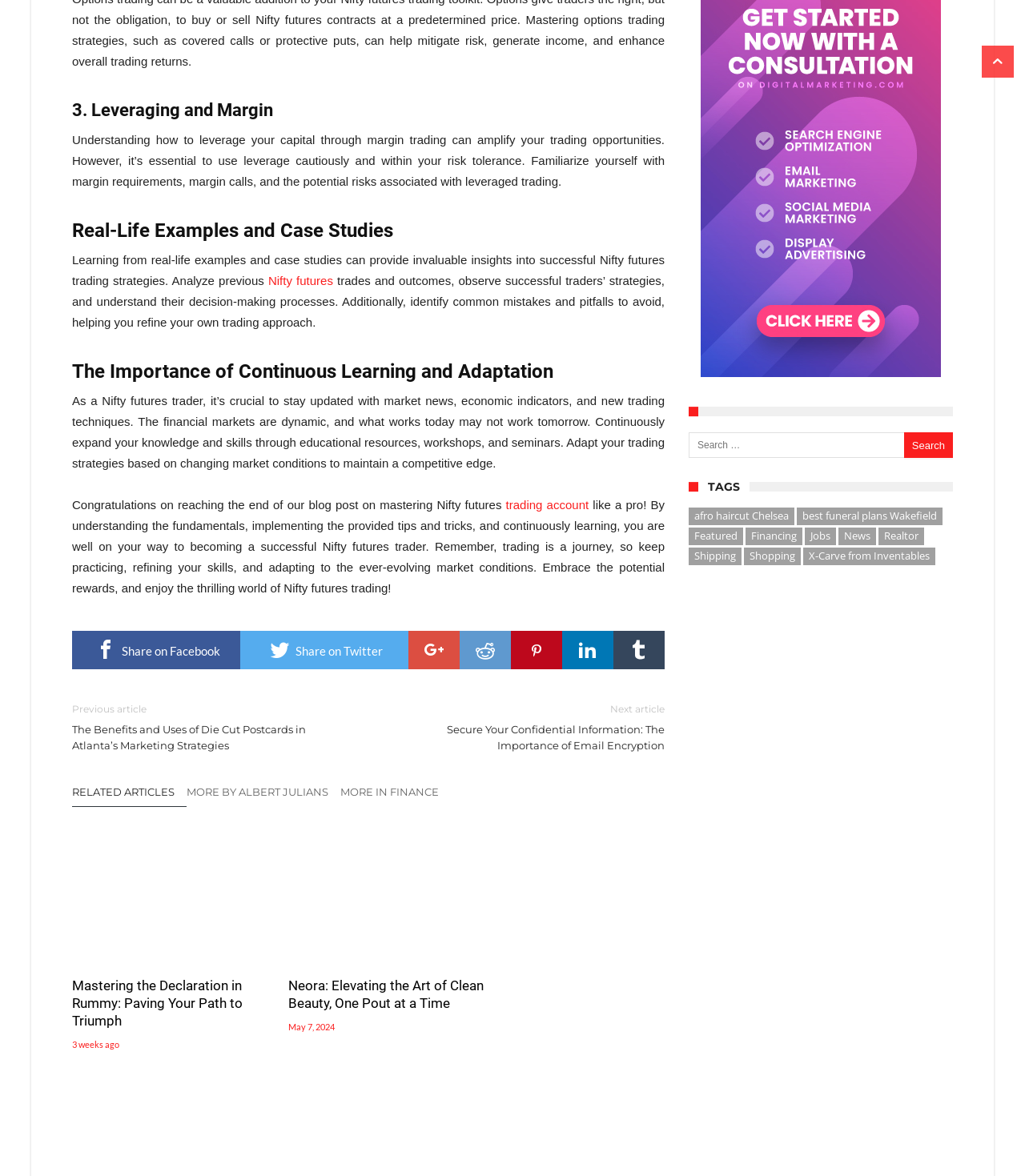What can be learned from real-life examples and case studies?
Look at the image and construct a detailed response to the question.

The static text element 'Learning from real-life examples and case studies can provide invaluable insights into successful Nifty futures trading strategies.' suggests that real-life examples and case studies can provide invaluable insights into successful Nifty futures trading strategies.